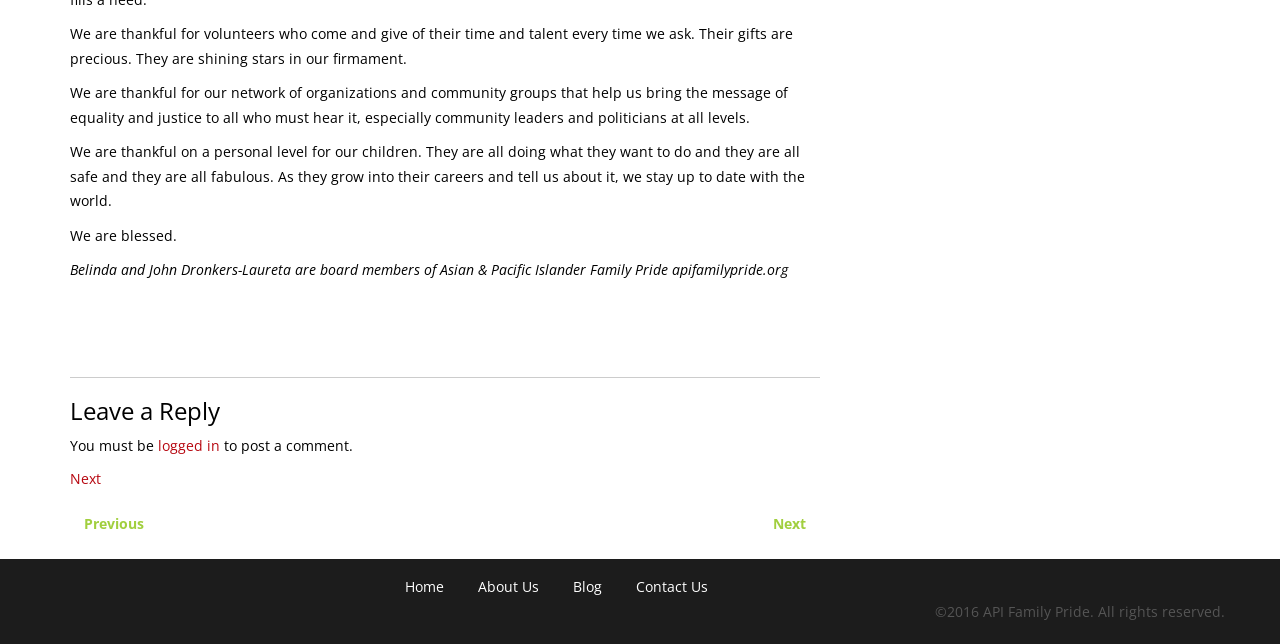Provide the bounding box coordinates of the HTML element this sentence describes: "logged in".

[0.123, 0.677, 0.172, 0.707]